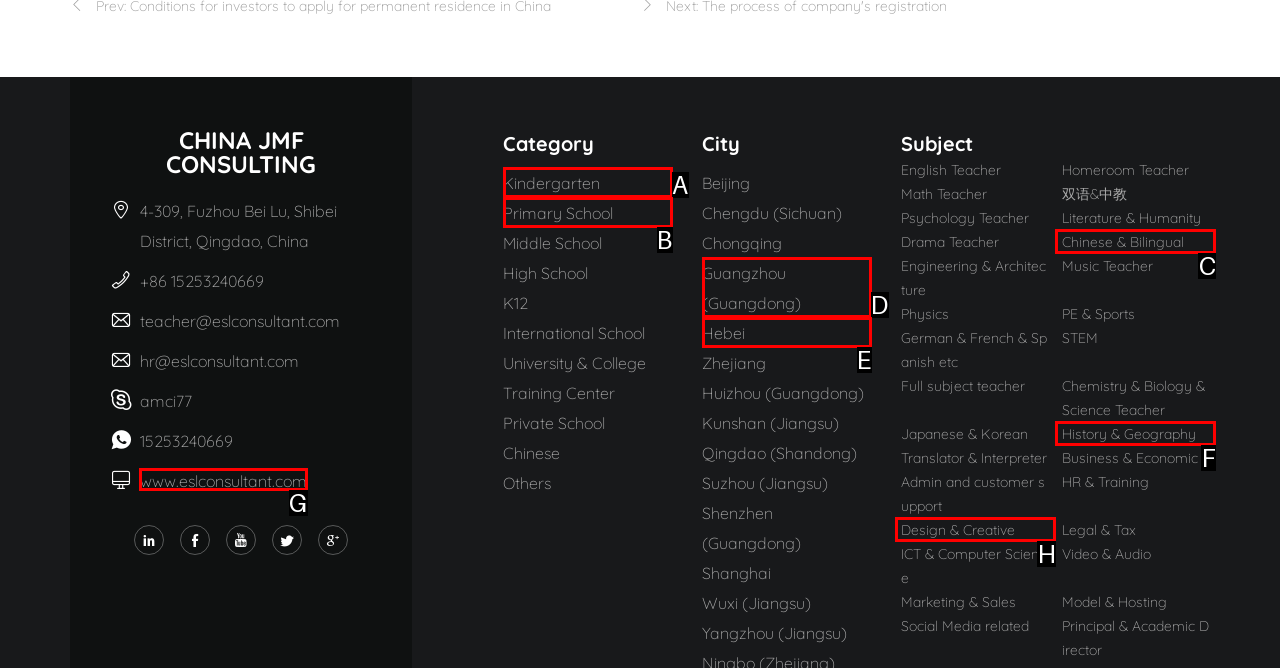Identify the letter of the UI element needed to carry out the task: View the company's website
Reply with the letter of the chosen option.

G